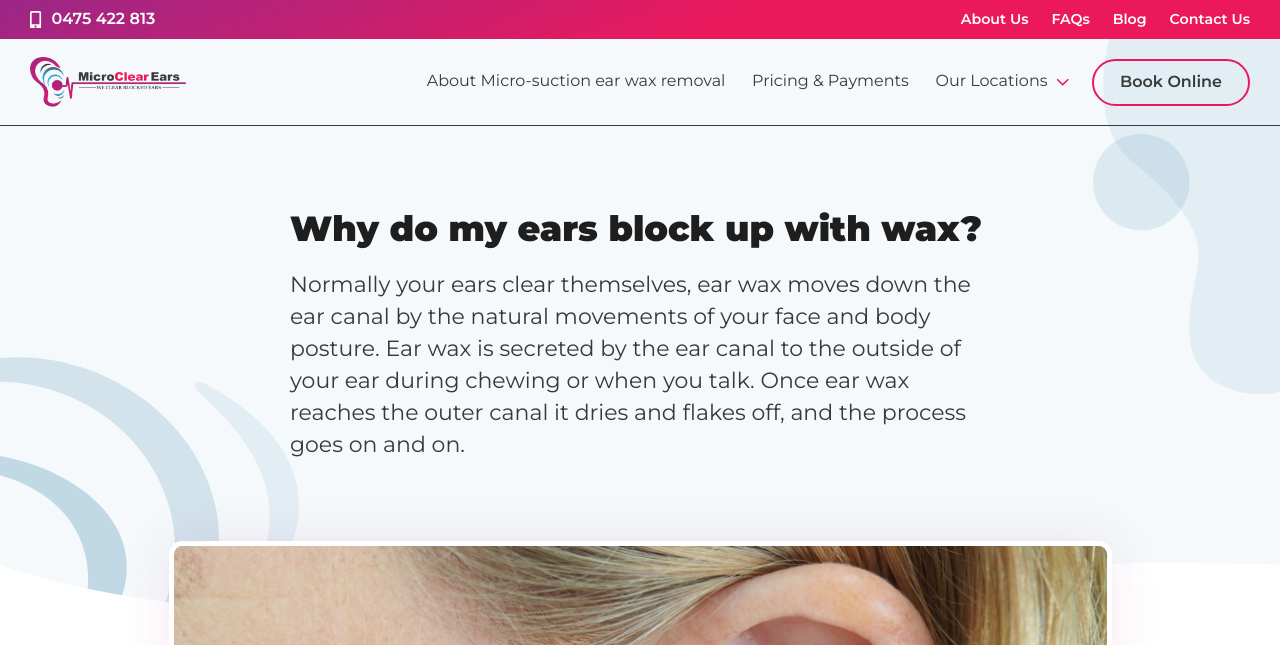From the webpage screenshot, predict the bounding box coordinates (top-left x, top-left y, bottom-right x, bottom-right y) for the UI element described here: Blog

[0.869, 0.016, 0.896, 0.043]